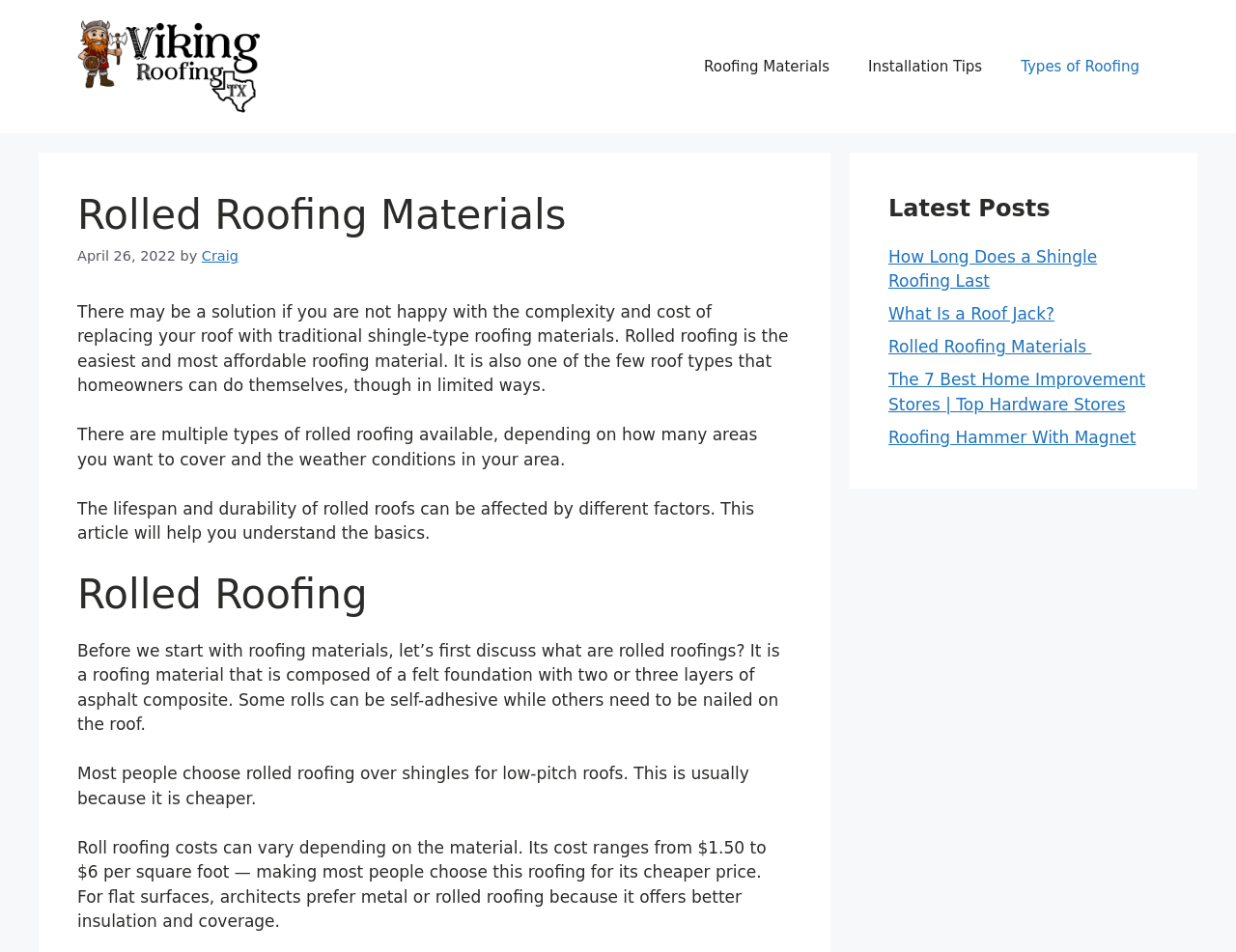Find and provide the bounding box coordinates for the UI element described with: "Types of Roofing".

[0.81, 0.039, 0.938, 0.1]